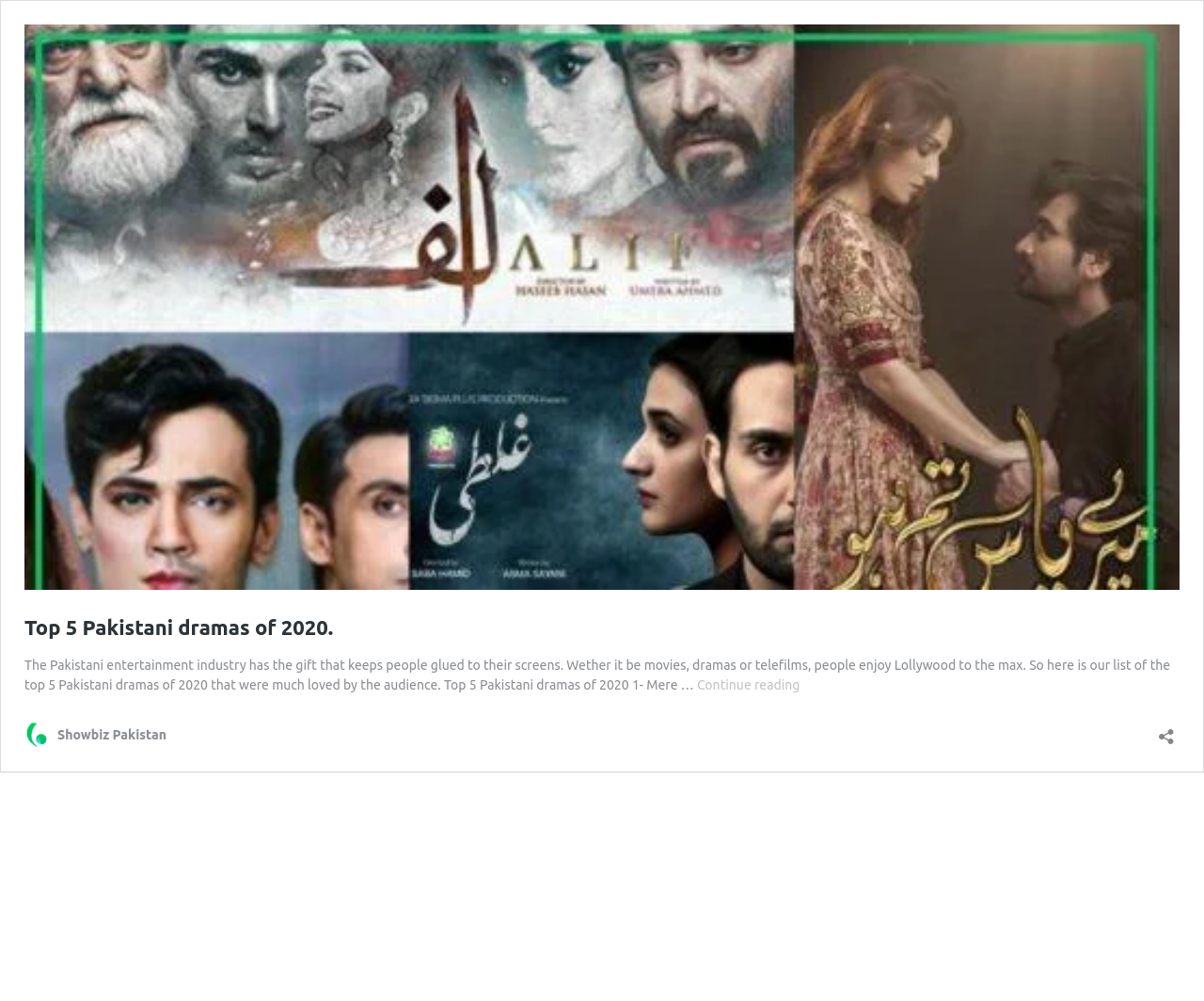Answer the question in a single word or phrase:
Is there a button to share the content?

Yes